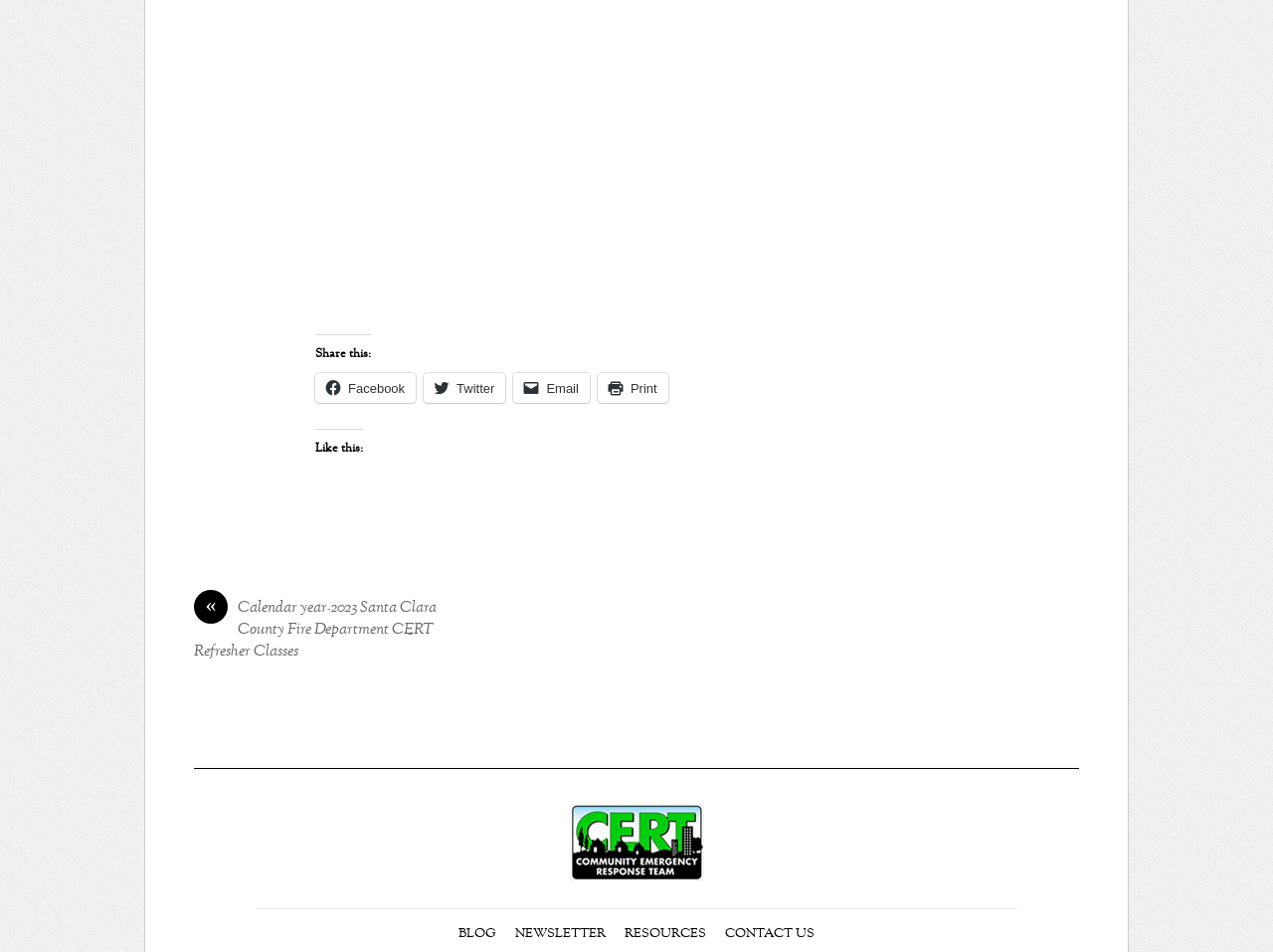What is below the 'Like this:' heading?
Examine the image and give a concise answer in one word or a short phrase.

Like or Reblog